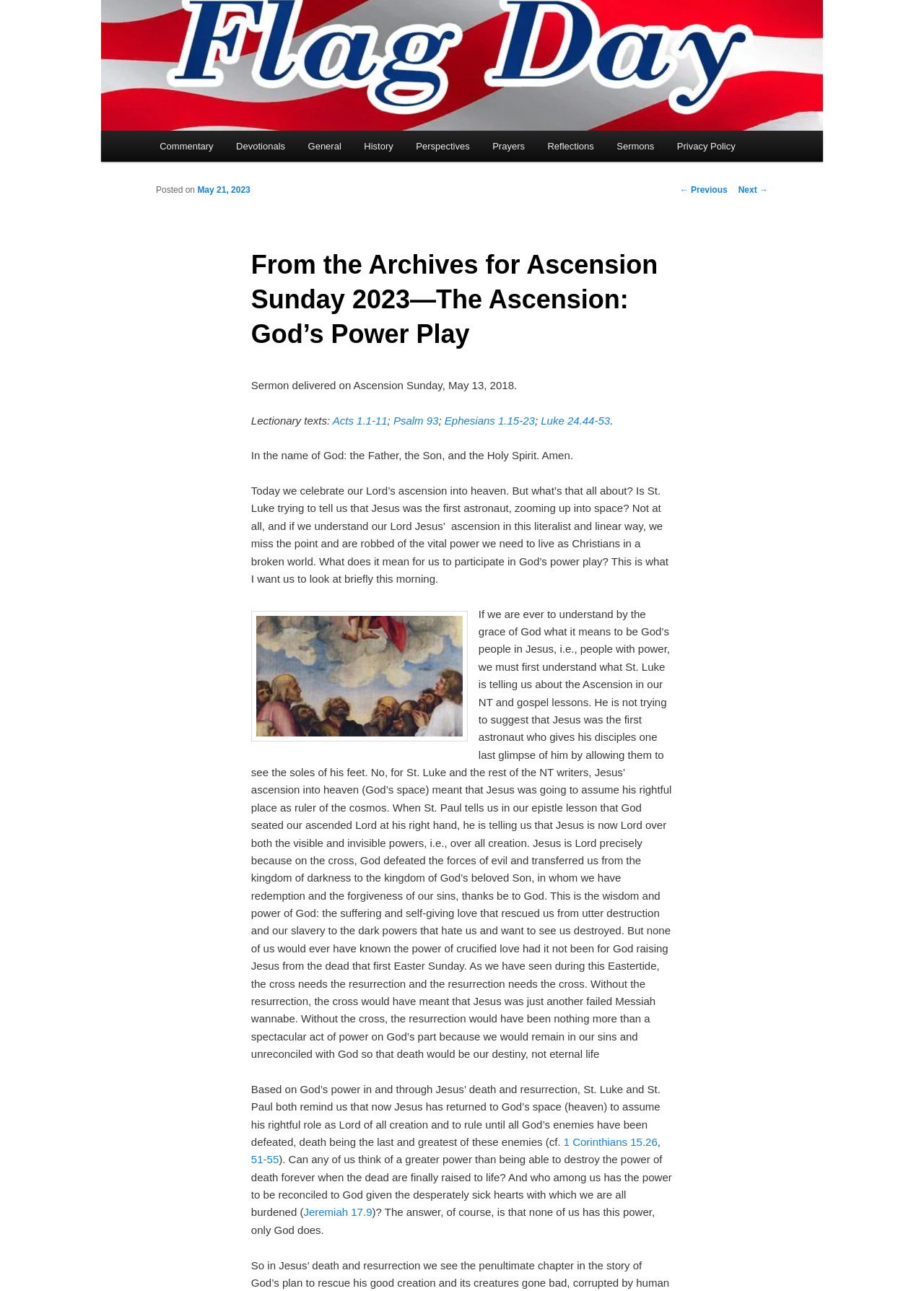Please provide the bounding box coordinates for the UI element as described: "Perspectives". The coordinates must be four floats between 0 and 1, represented as [left, top, right, bottom].

[0.438, 0.101, 0.521, 0.125]